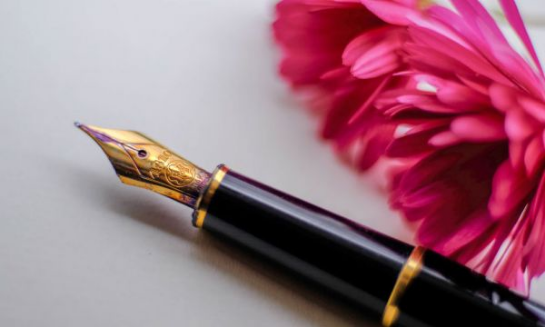Offer a detailed explanation of the image.

The image features an elegant fountain pen positioned next to a vibrant pink flower. The fountain pen, with its polished black barrel and ornate golden nib, exudes a sense of sophistication and craftsmanship, capturing the essence of traditional writing instruments. The flower, likely a gerbera daisy or similar type, adds a cheerful splash of color with its soft petals and intricate details. This arrangement not only highlights the beauty of the pen but also suggests a creative or artistic context, inviting viewers to consider the joys of writing and expression in a visually appealing composition.